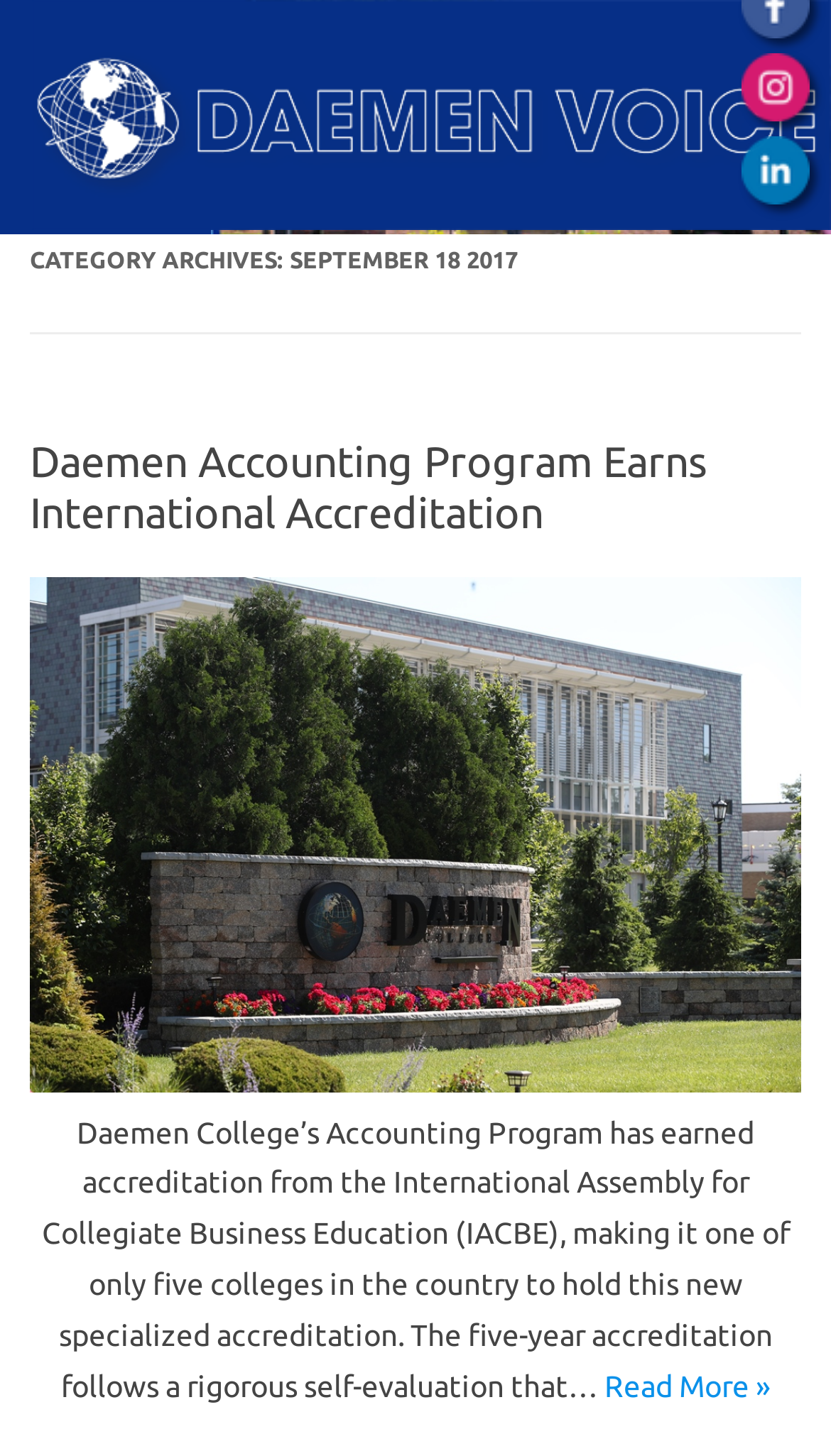Using the information in the image, could you please answer the following question in detail:
What is the accreditation earned by Daemen College's Accounting Program?

I found the answer by reading the text content of the webpage, specifically the sentence 'Daemen College’s Accounting Program has earned accreditation from the International Assembly for Collegiate Business Education (IACBE)...' which mentions the type of accreditation earned.